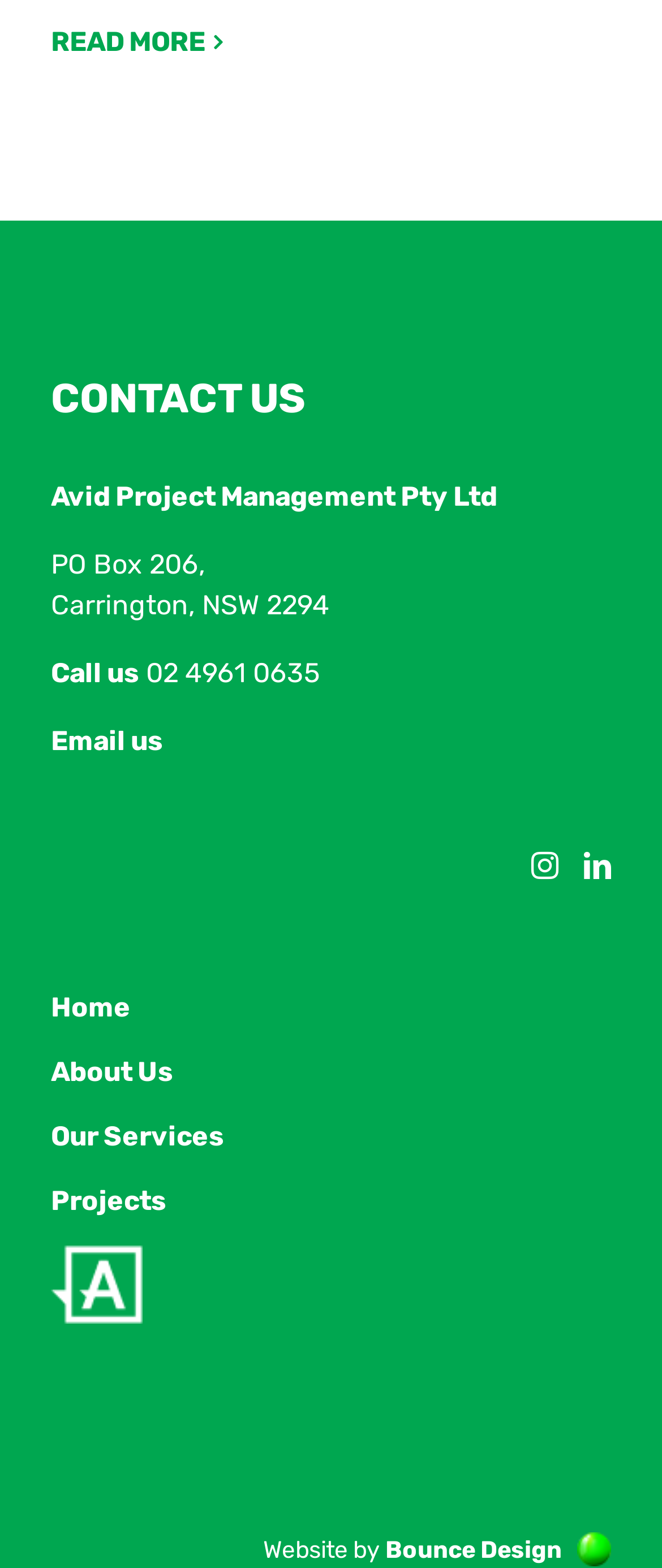Provide the bounding box coordinates of the section that needs to be clicked to accomplish the following instruction: "Click Contact Us."

[0.077, 0.762, 0.215, 0.812]